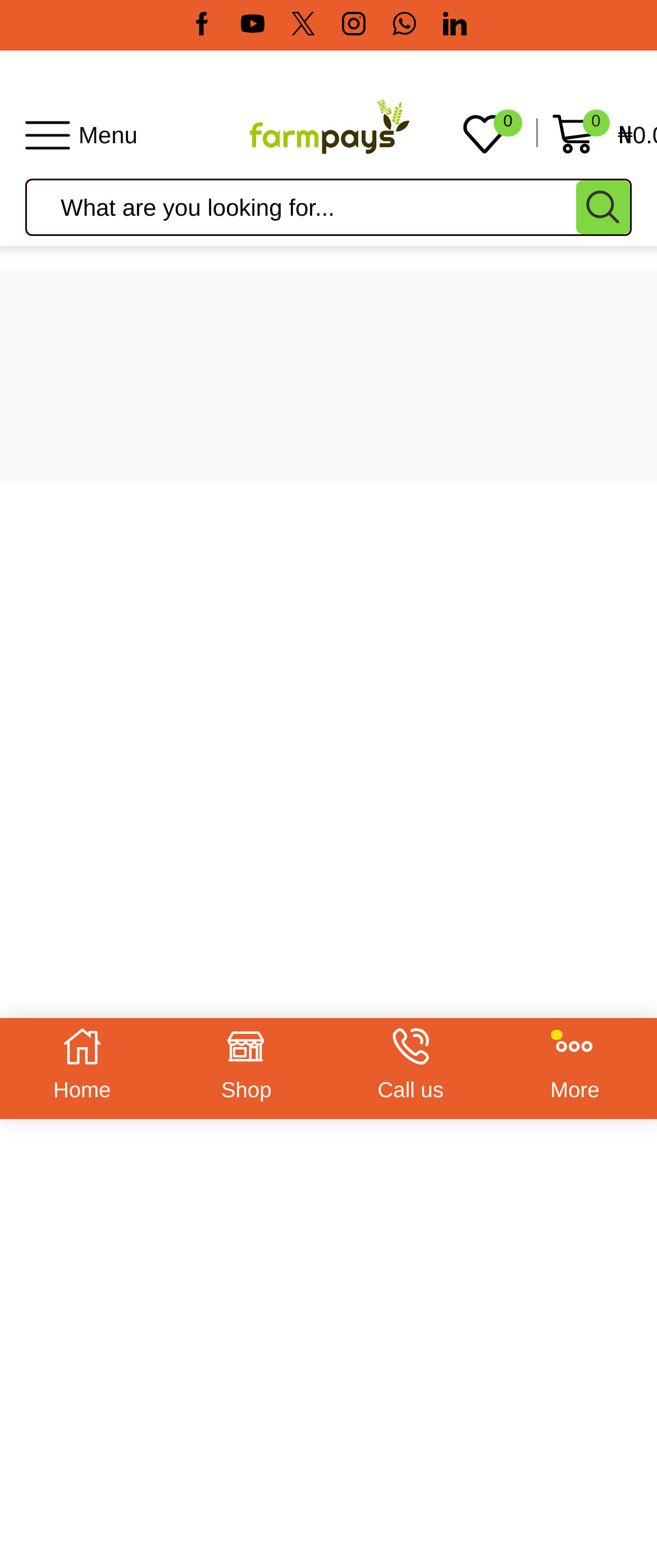Find and indicate the bounding box coordinates of the region you should select to follow the given instruction: "Search for products".

[0.038, 0.114, 0.962, 0.15]